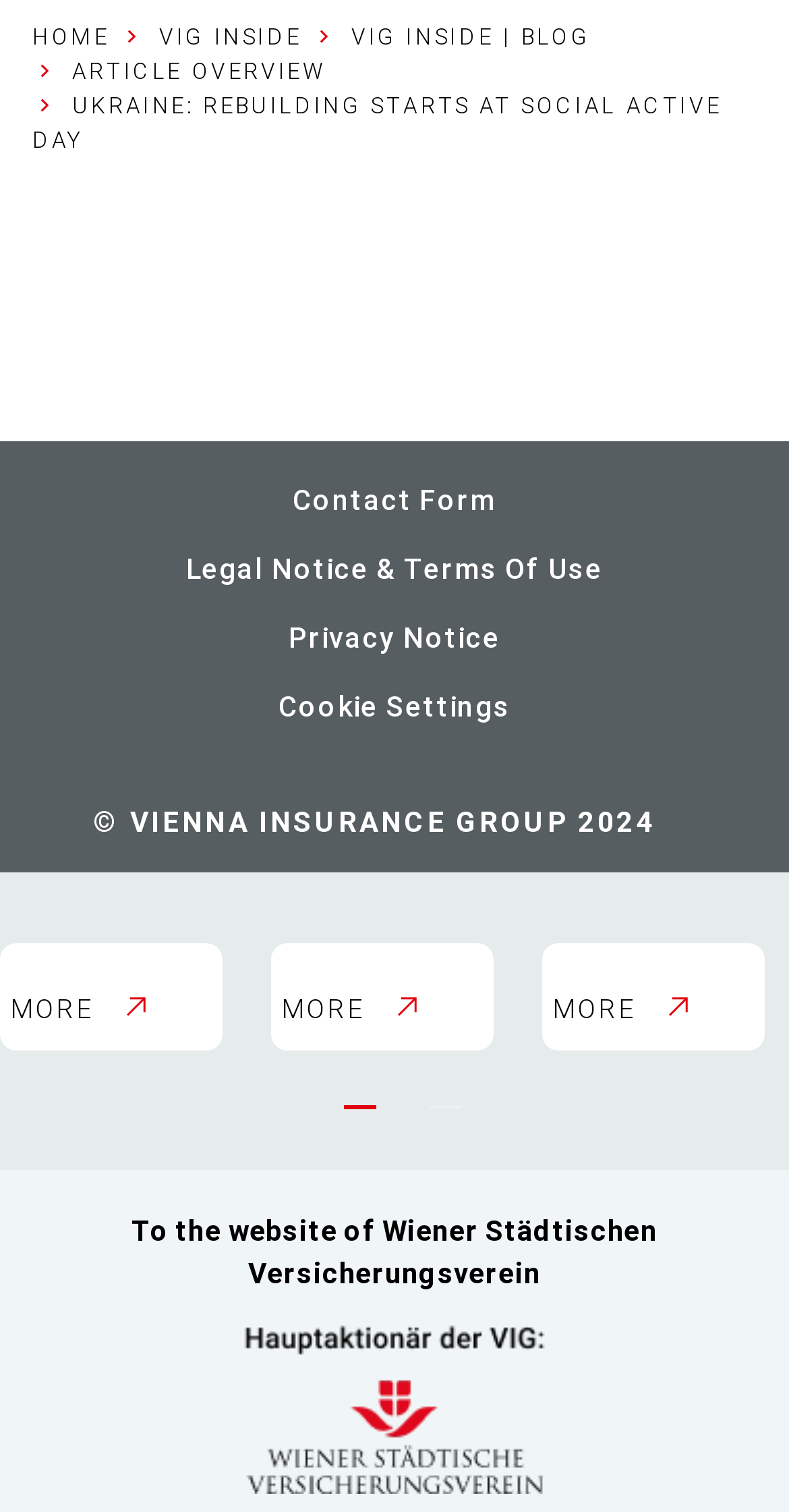Find the bounding box coordinates of the element to click in order to complete the given instruction: "read article about Ukraine rebuilding."

[0.041, 0.061, 0.915, 0.101]